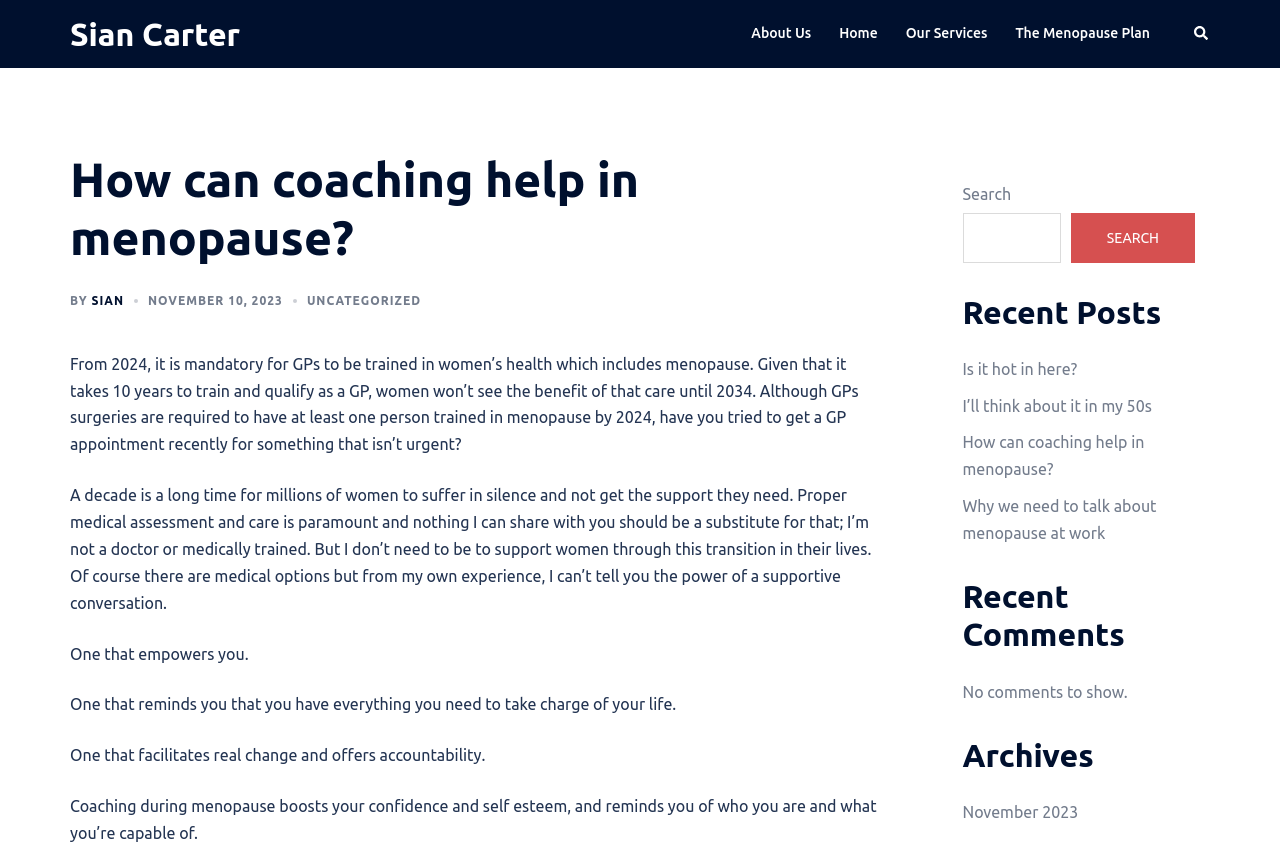Determine the webpage's heading and output its text content.

How can coaching help in menopause?